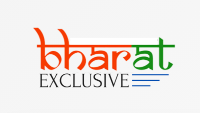What font style is used for the term 'EXCLUSIVE'?
Provide a short answer using one word or a brief phrase based on the image.

Sleek, professional